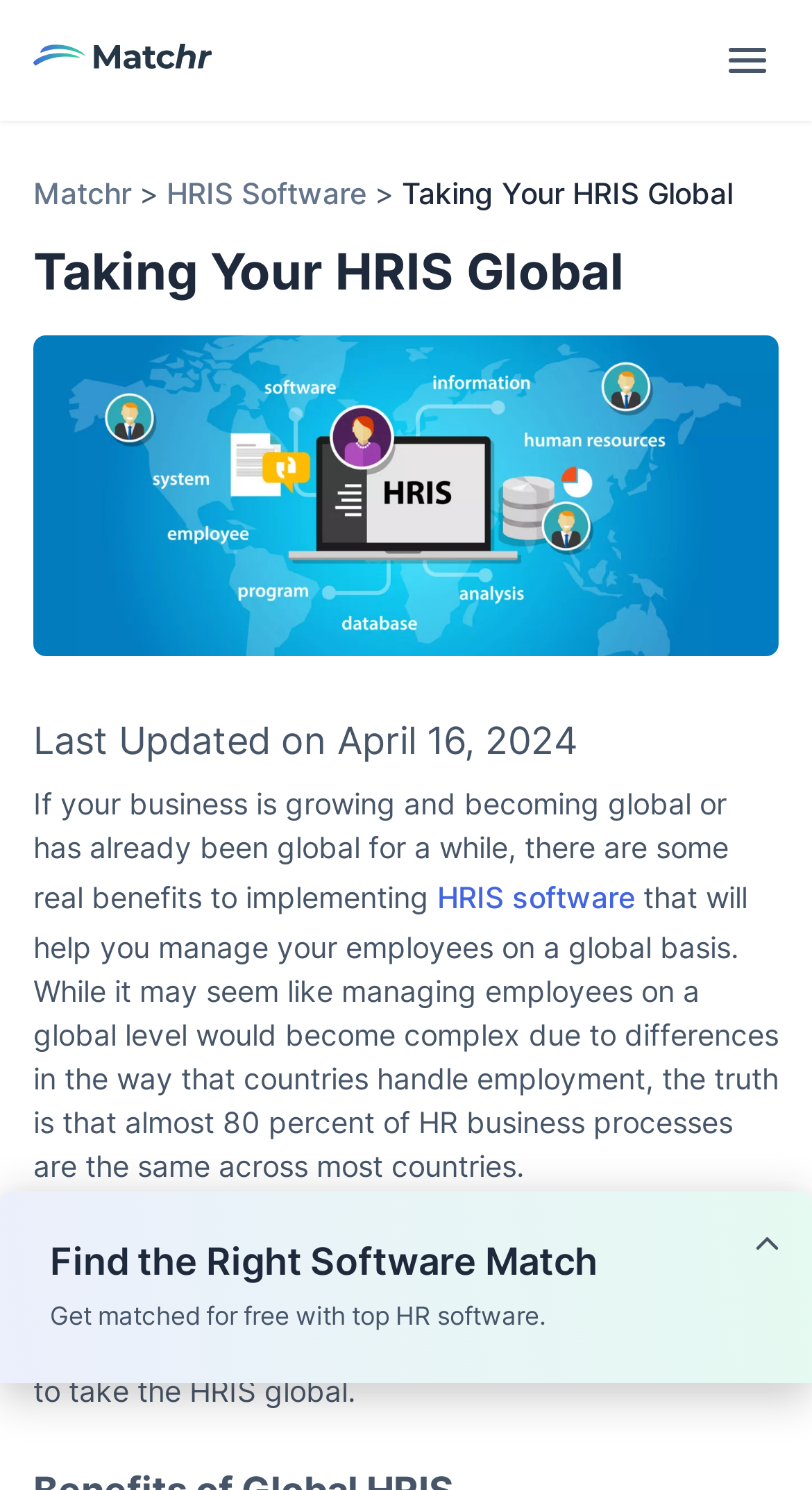What is the benefit of implementing HRIS software?
Provide a comprehensive and detailed answer to the question.

According to the webpage, implementing HRIS software can help manage employees on a global basis, which is beneficial for global companies.